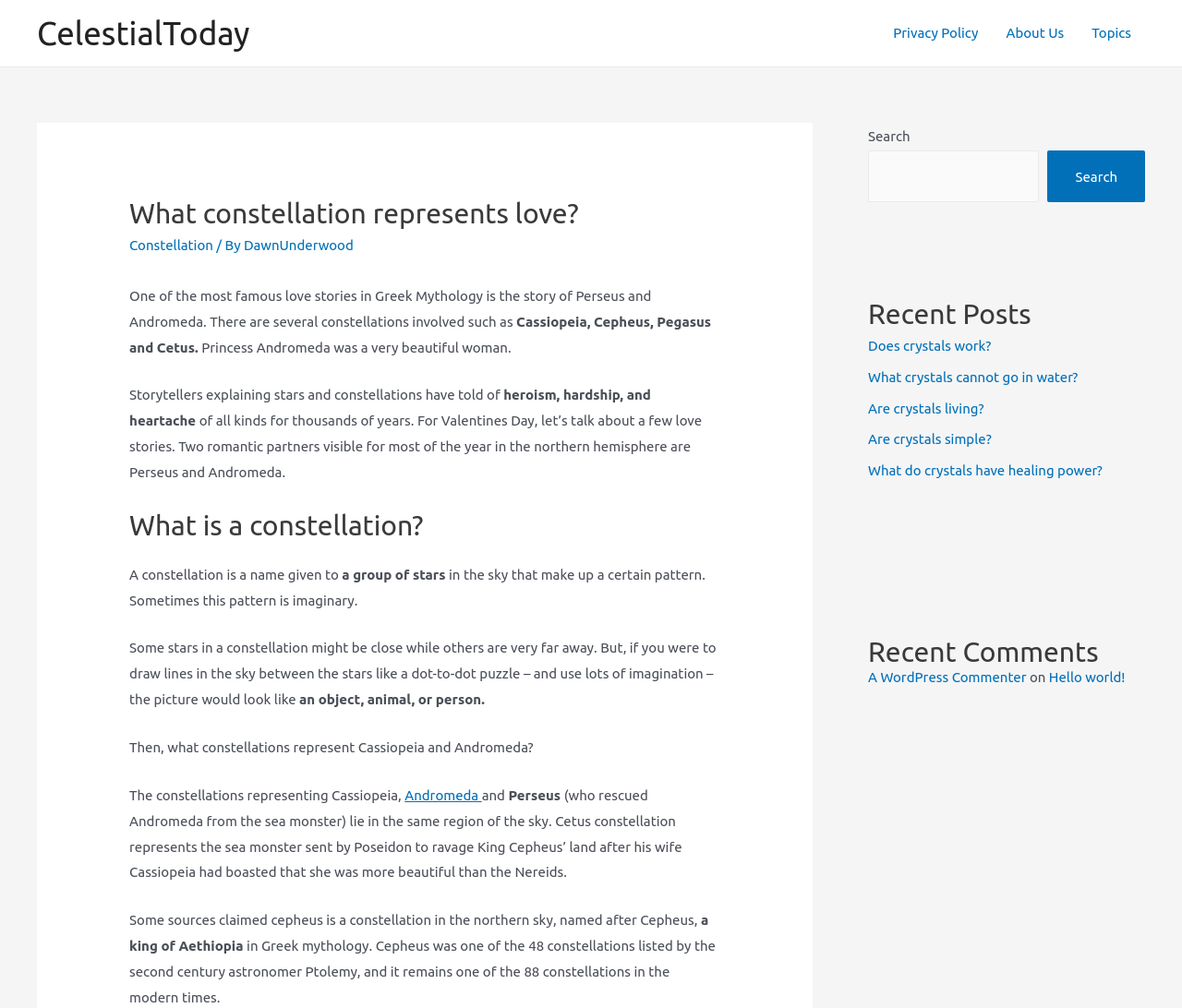Provide the bounding box coordinates of the HTML element this sentence describes: "Privacy Policy". The bounding box coordinates consist of four float numbers between 0 and 1, i.e., [left, top, right, bottom].

[0.744, 0.001, 0.839, 0.065]